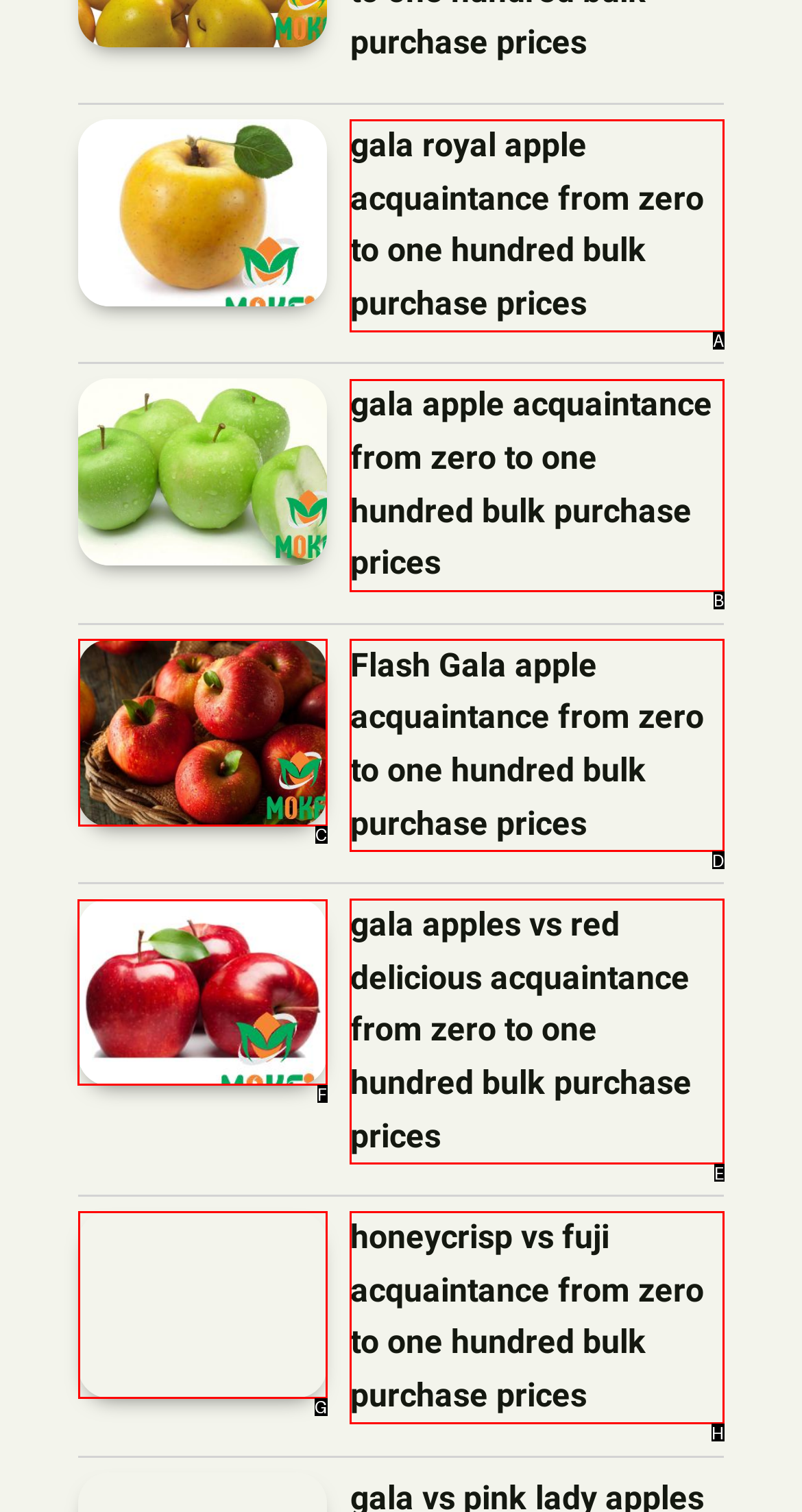To perform the task "Compare Gala apples vs Red Delicious acquaintance from zero to one hundred bulk purchase prices", which UI element's letter should you select? Provide the letter directly.

F